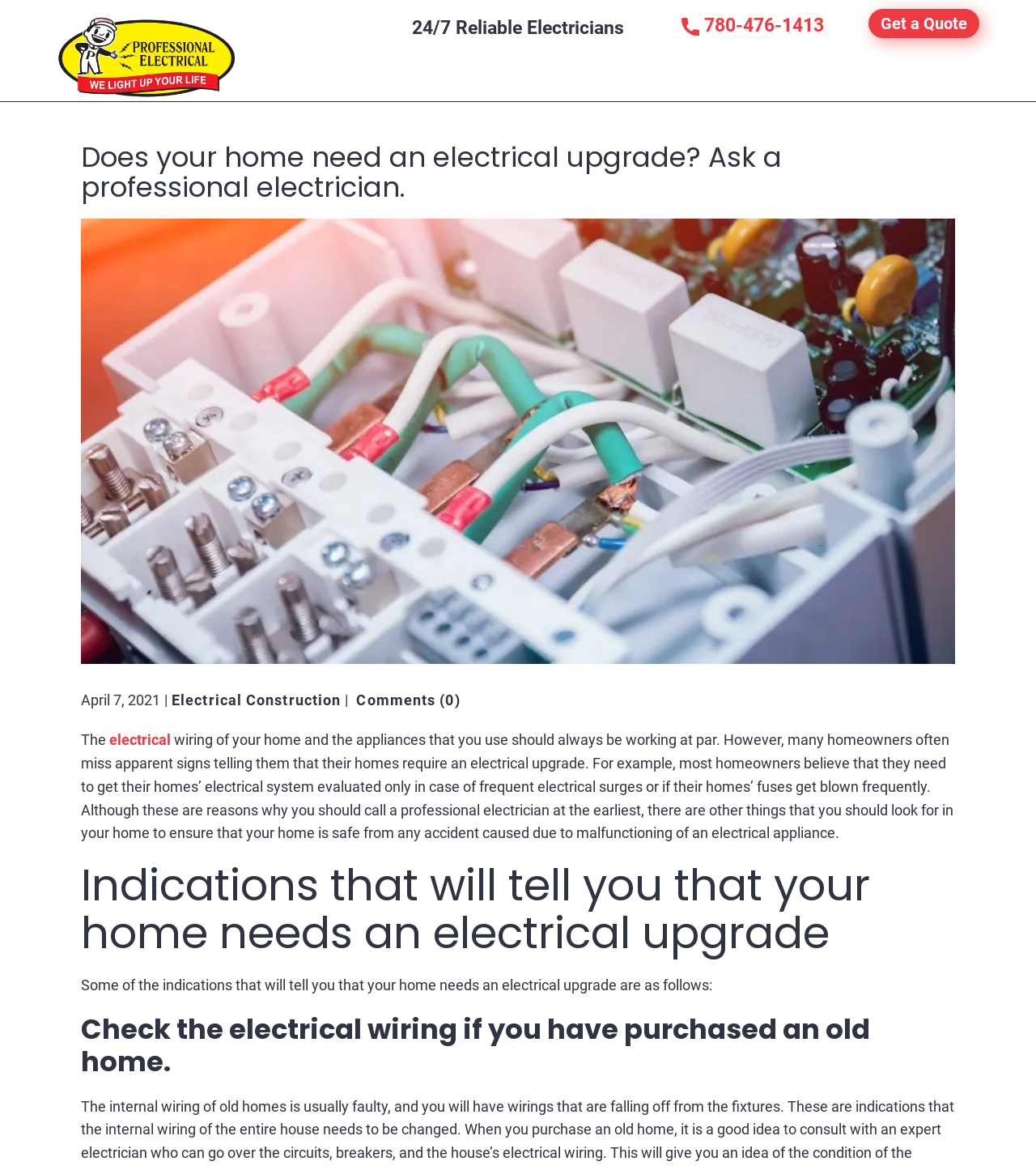Answer the question below in one word or phrase:
What is the profession of the person to consult for an electrical upgrade?

Professional electrician